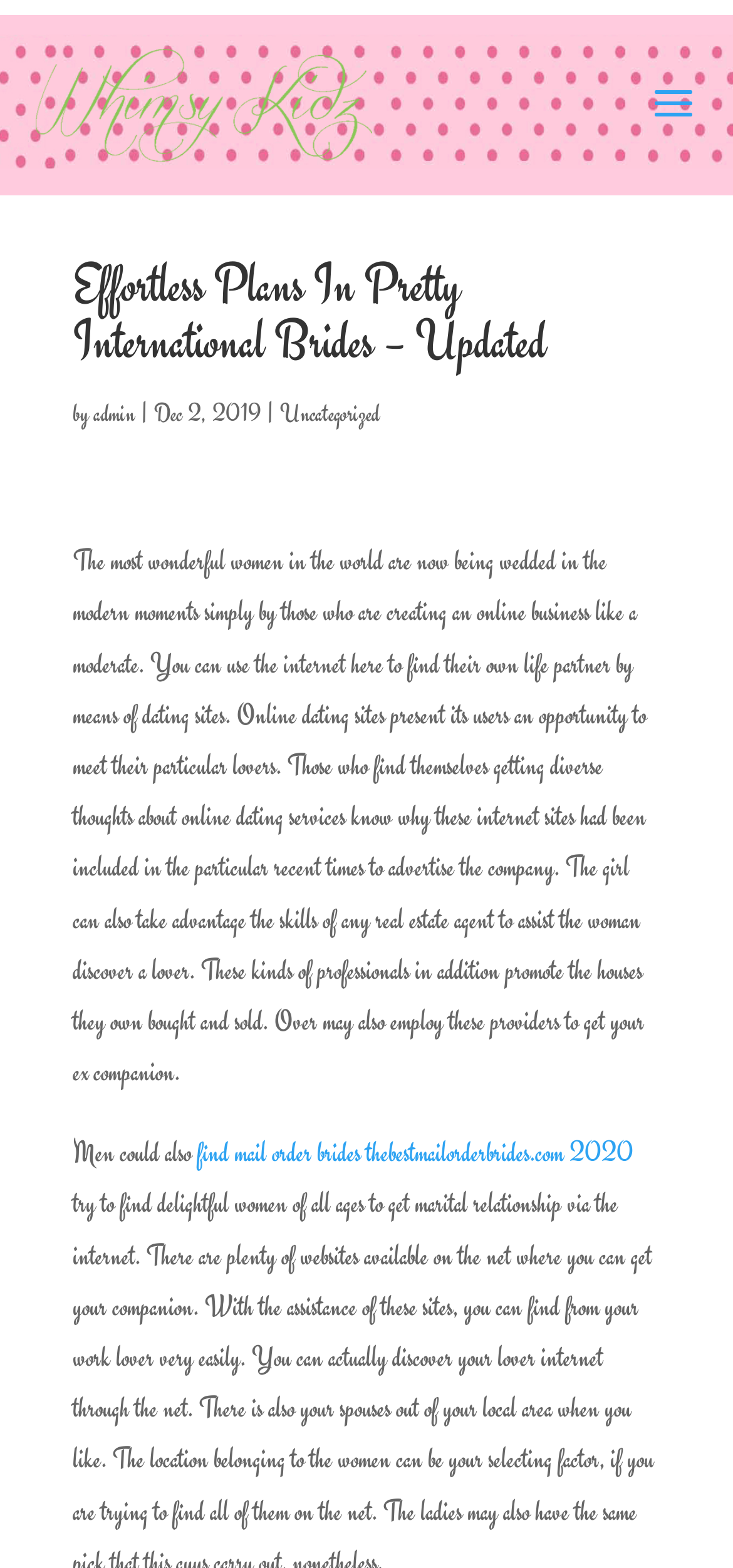What is the website that can be used to find mail order brides?
Use the information from the screenshot to give a comprehensive response to the question.

I found the website by looking at the link element that contains the website URL, which is 'thebestmailorderbrides.com 2020'. This link element is located at the end of the article content.